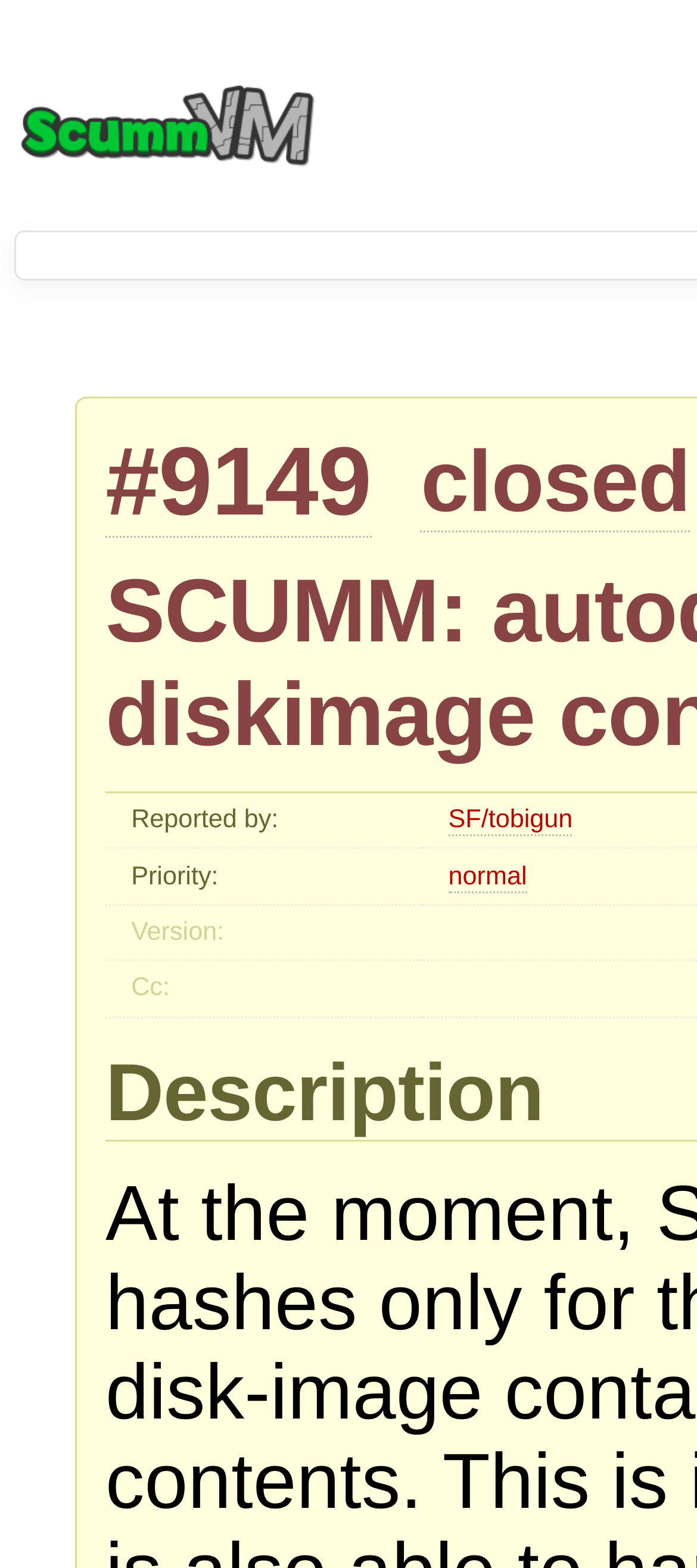Is the version information available for this bug?
Based on the screenshot, answer the question with a single word or phrase.

yes